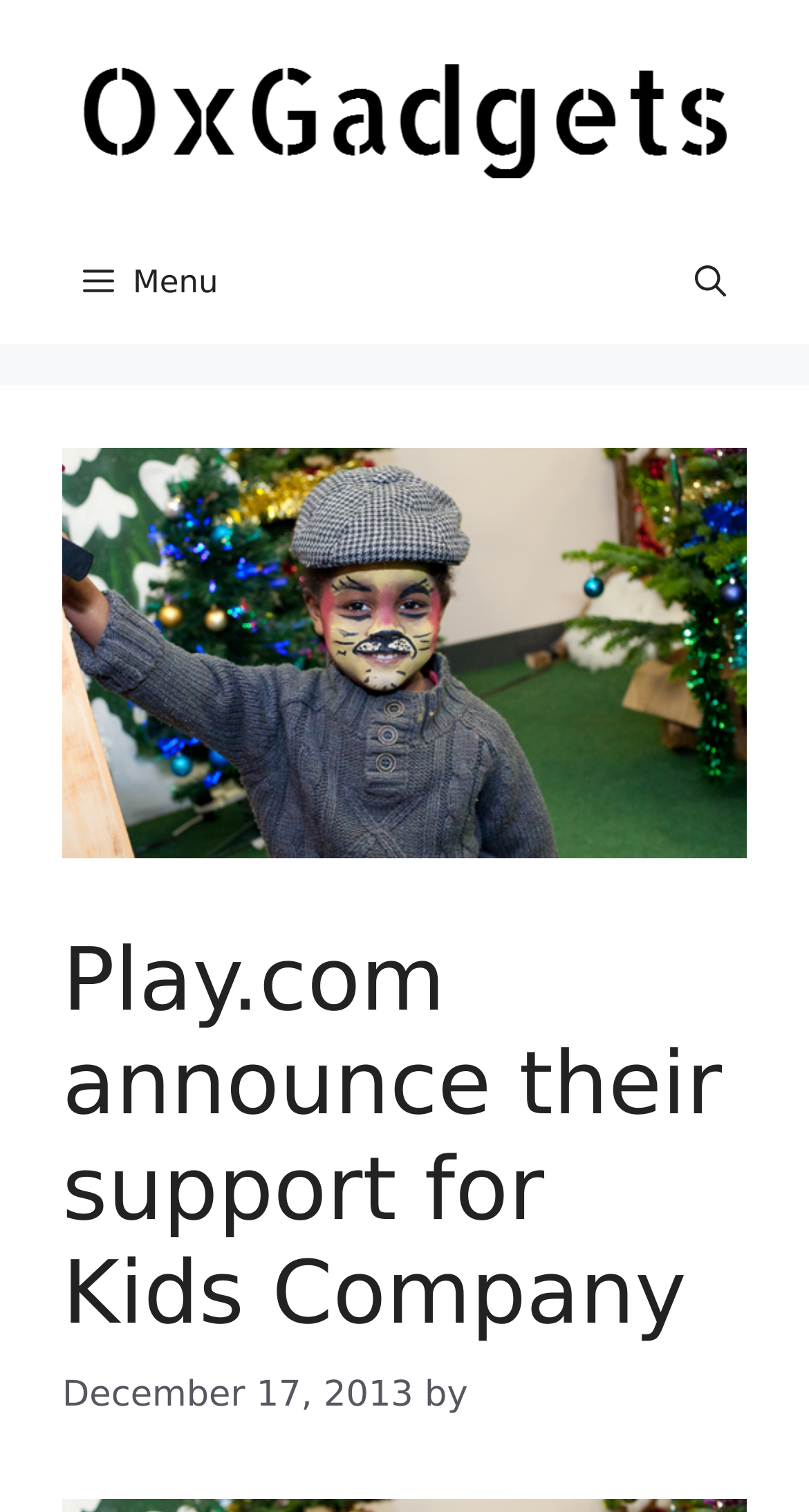What is the title or heading displayed on the webpage?

Play.com announce their support for Kids Company